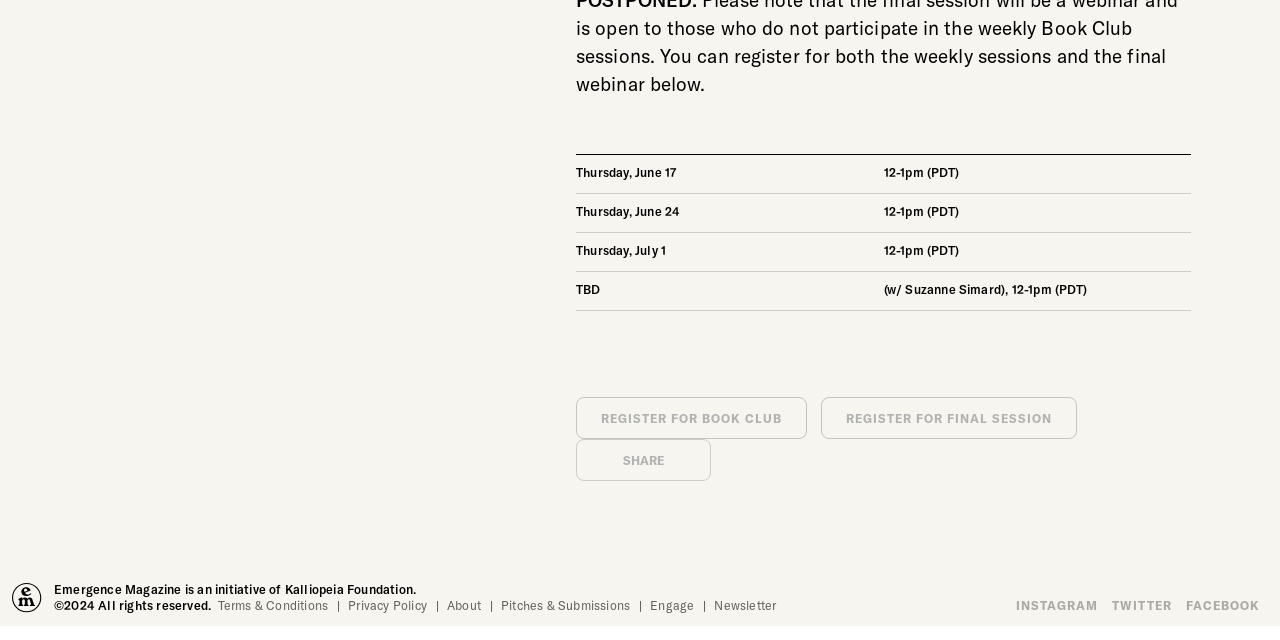Extract the bounding box of the UI element described as: "Twitter".

[0.466, 0.702, 0.54, 0.743]